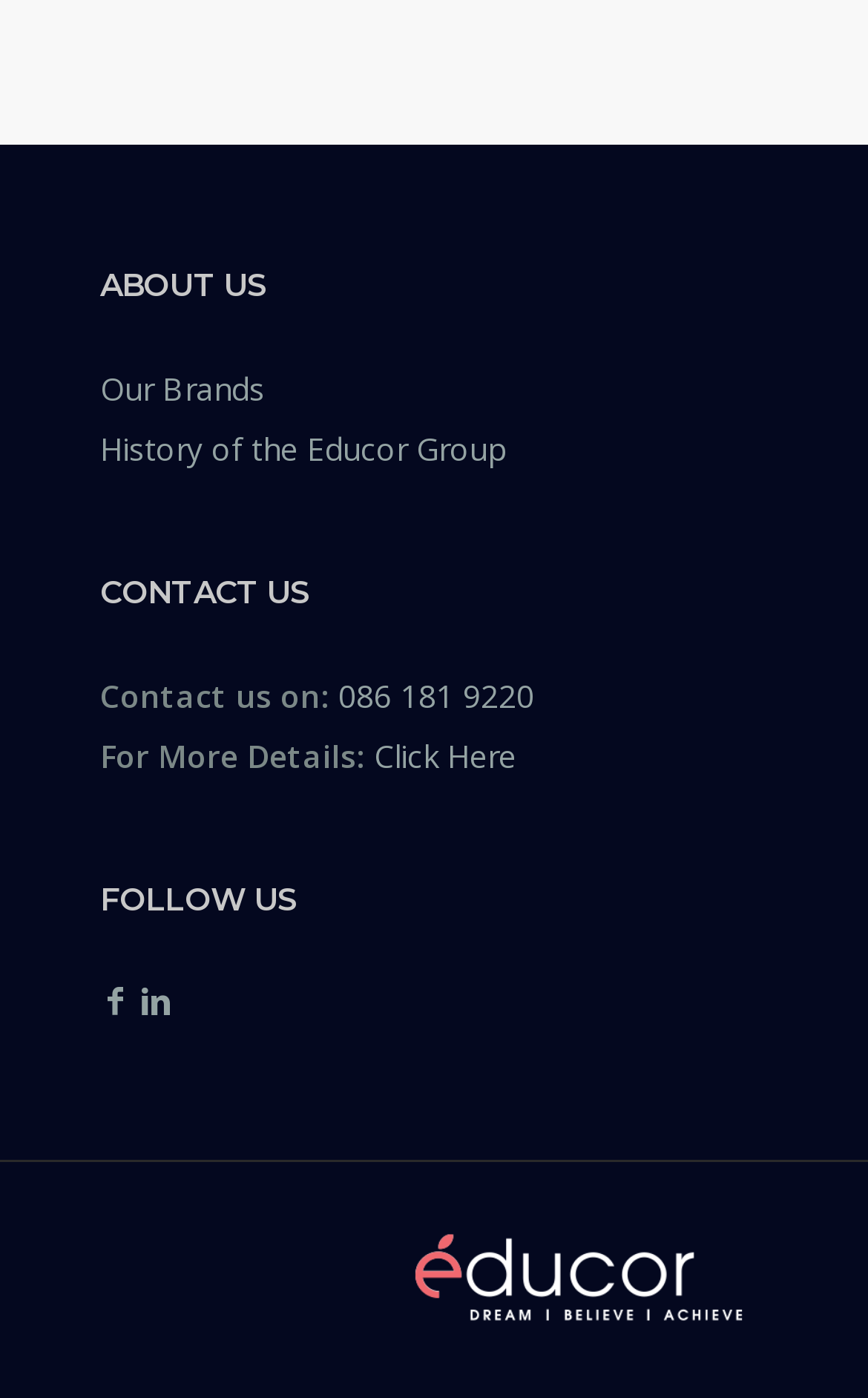What is the phone number to contact?
Using the image, give a concise answer in the form of a single word or short phrase.

086 181 9220